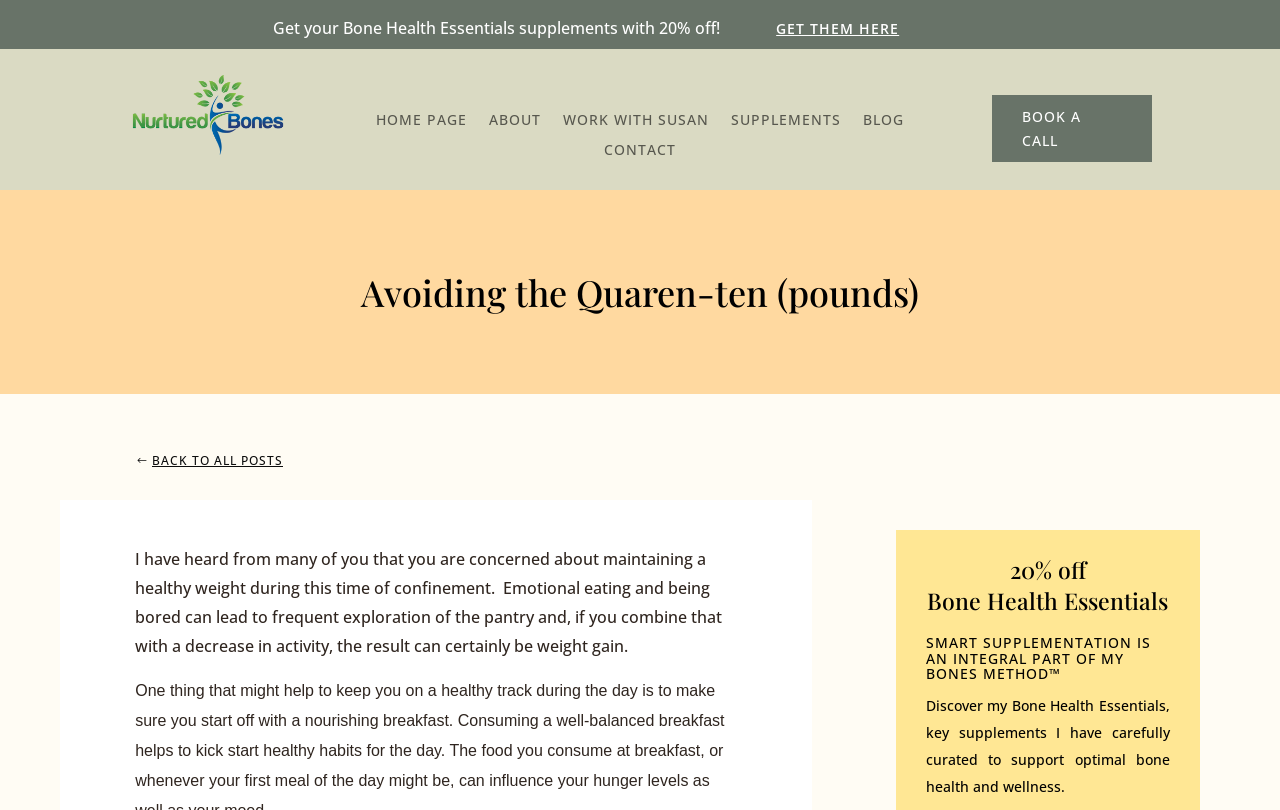Determine the bounding box coordinates of the clickable region to execute the instruction: "Book a call". The coordinates should be four float numbers between 0 and 1, denoted as [left, top, right, bottom].

[0.775, 0.117, 0.9, 0.2]